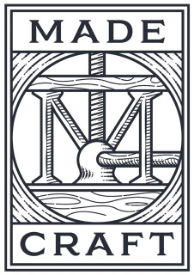What is reflected in the logo's aesthetic?
Using the image, provide a concise answer in one word or a short phrase.

Commitment to high-quality learning